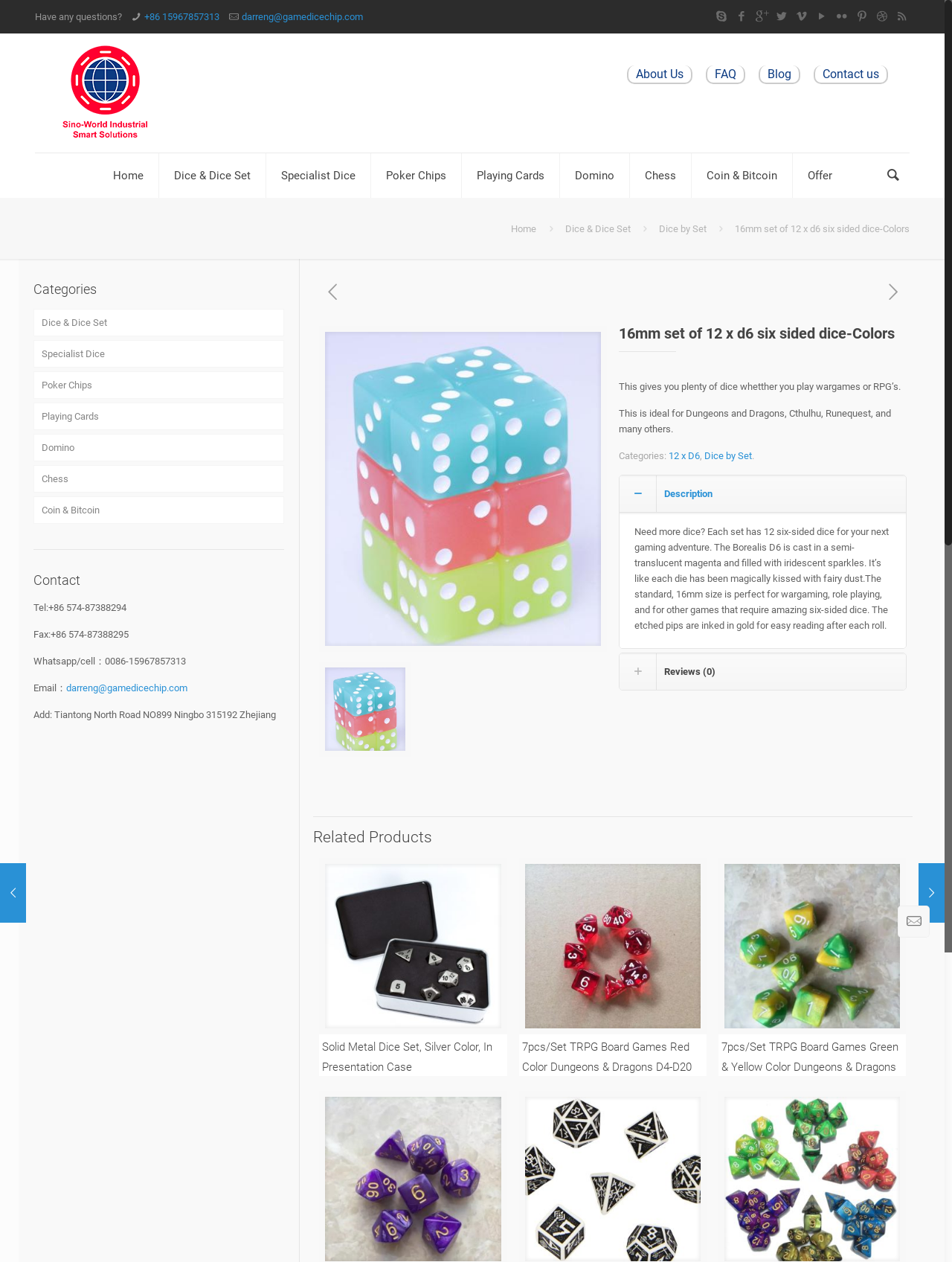Please identify the bounding box coordinates of the element I need to click to follow this instruction: "Check the 'Related Products'".

[0.329, 0.656, 0.958, 0.671]